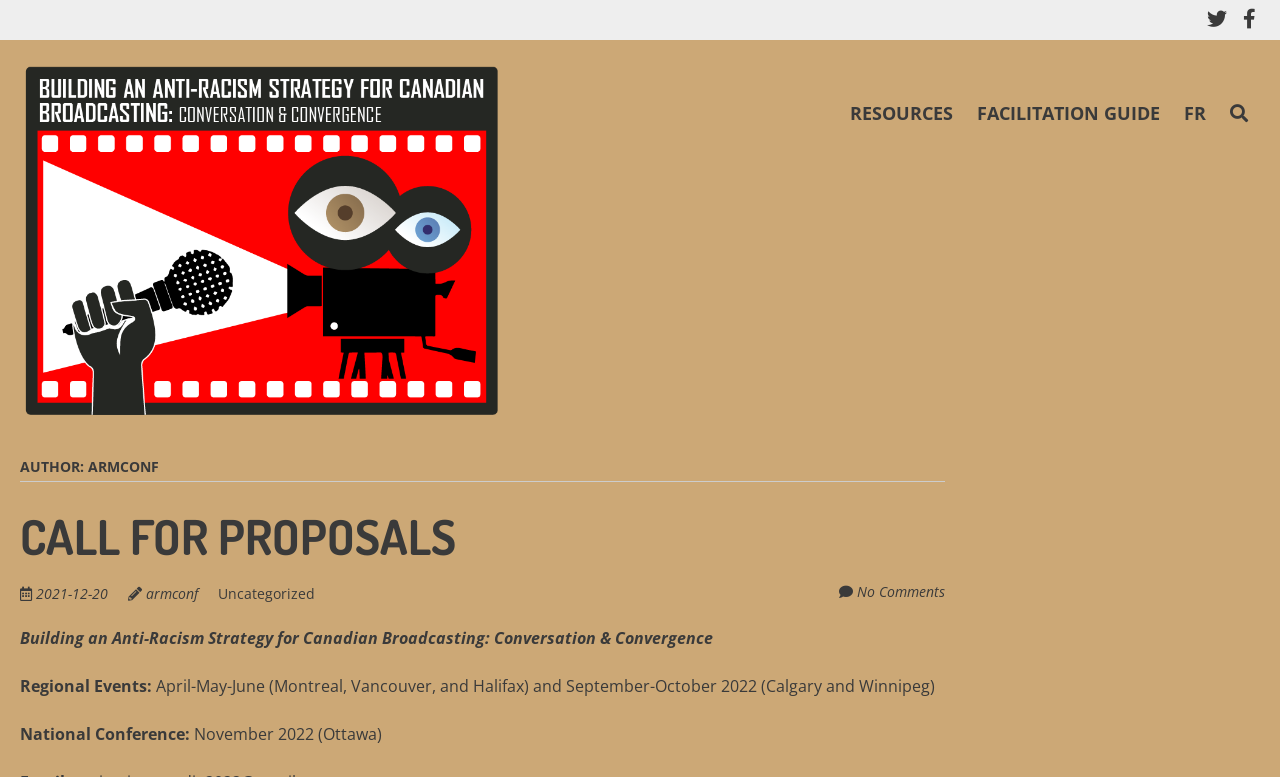Pinpoint the bounding box coordinates of the element you need to click to execute the following instruction: "View resources". The bounding box should be represented by four float numbers between 0 and 1, in the format [left, top, right, bottom].

[0.655, 0.113, 0.754, 0.179]